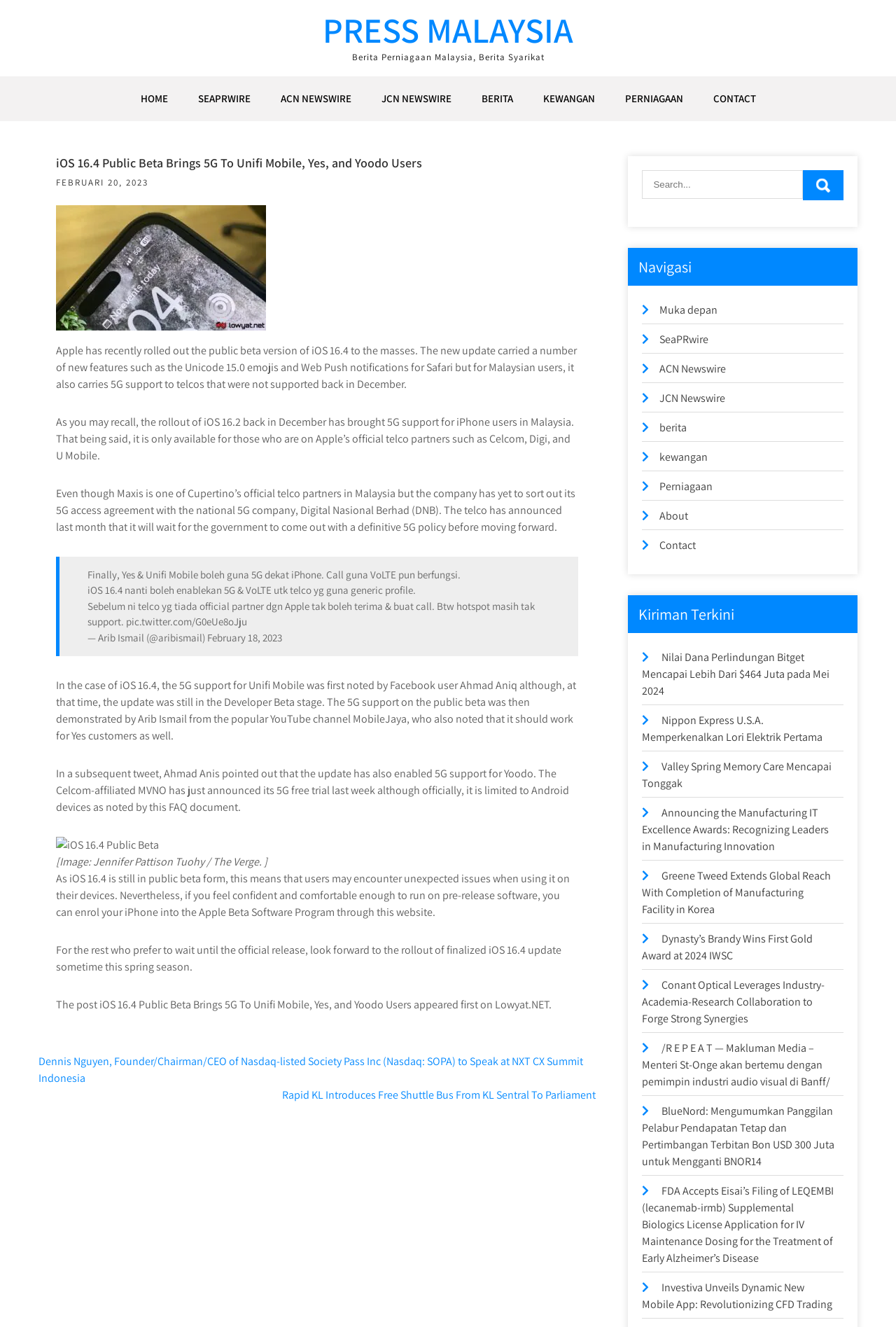Please identify the bounding box coordinates of the region to click in order to complete the task: "Read the article about iOS 16.4 Public Beta". The coordinates must be four float numbers between 0 and 1, specified as [left, top, right, bottom].

[0.062, 0.118, 0.645, 0.128]